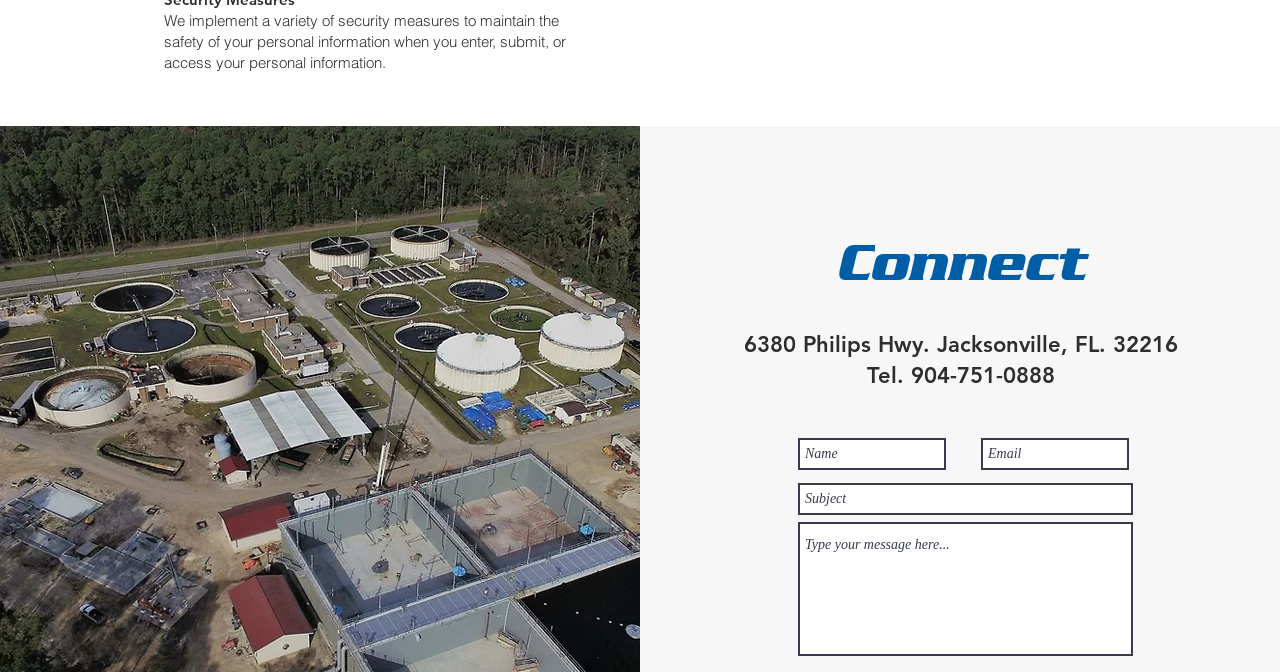Please reply to the following question using a single word or phrase: 
What is the phone number?

904-751-0888